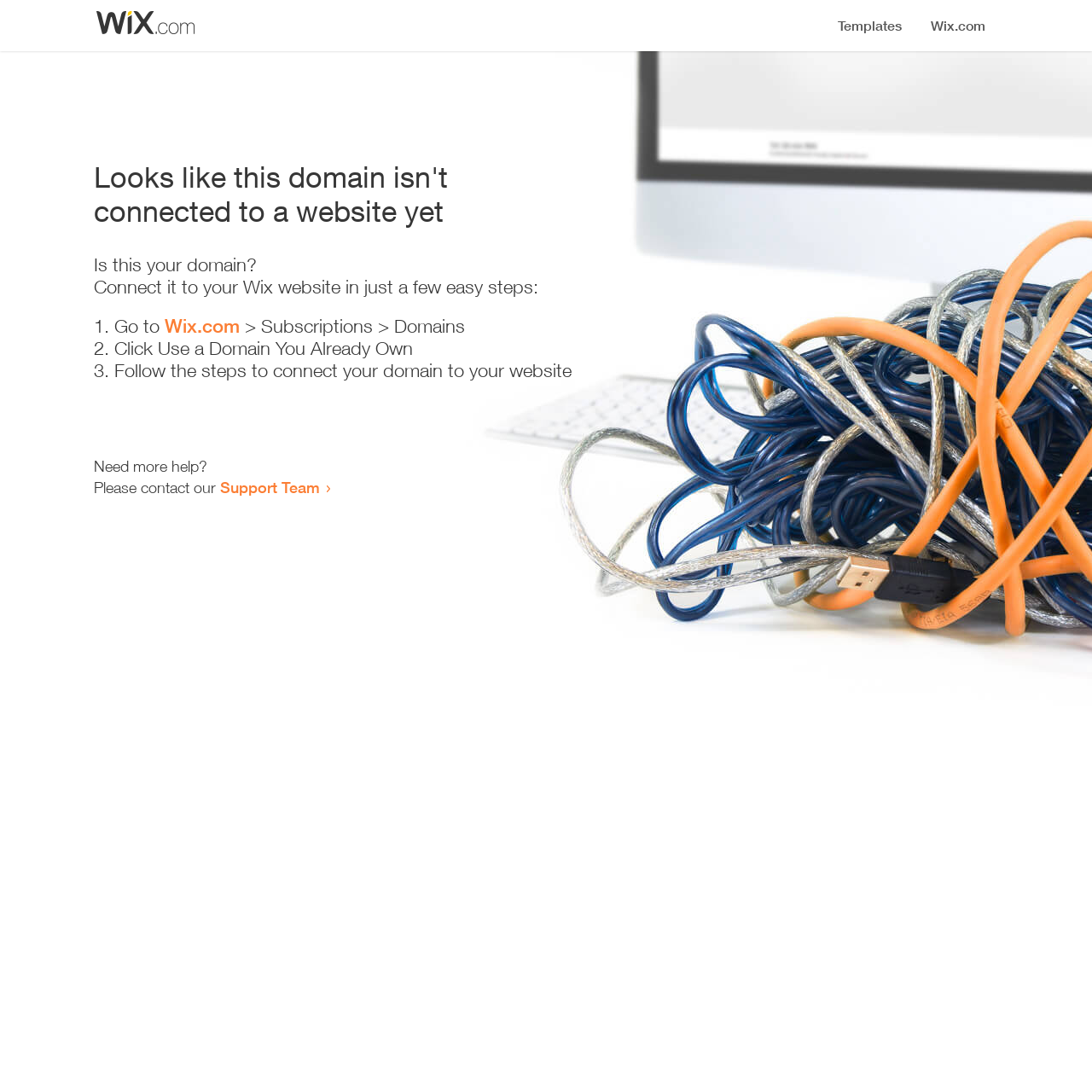Using details from the image, please answer the following question comprehensively:
What is the user required to do with their domain?

The webpage instructs the user to 'Connect it to your Wix website in just a few easy steps', implying that the user needs to connect their domain to their Wix website.